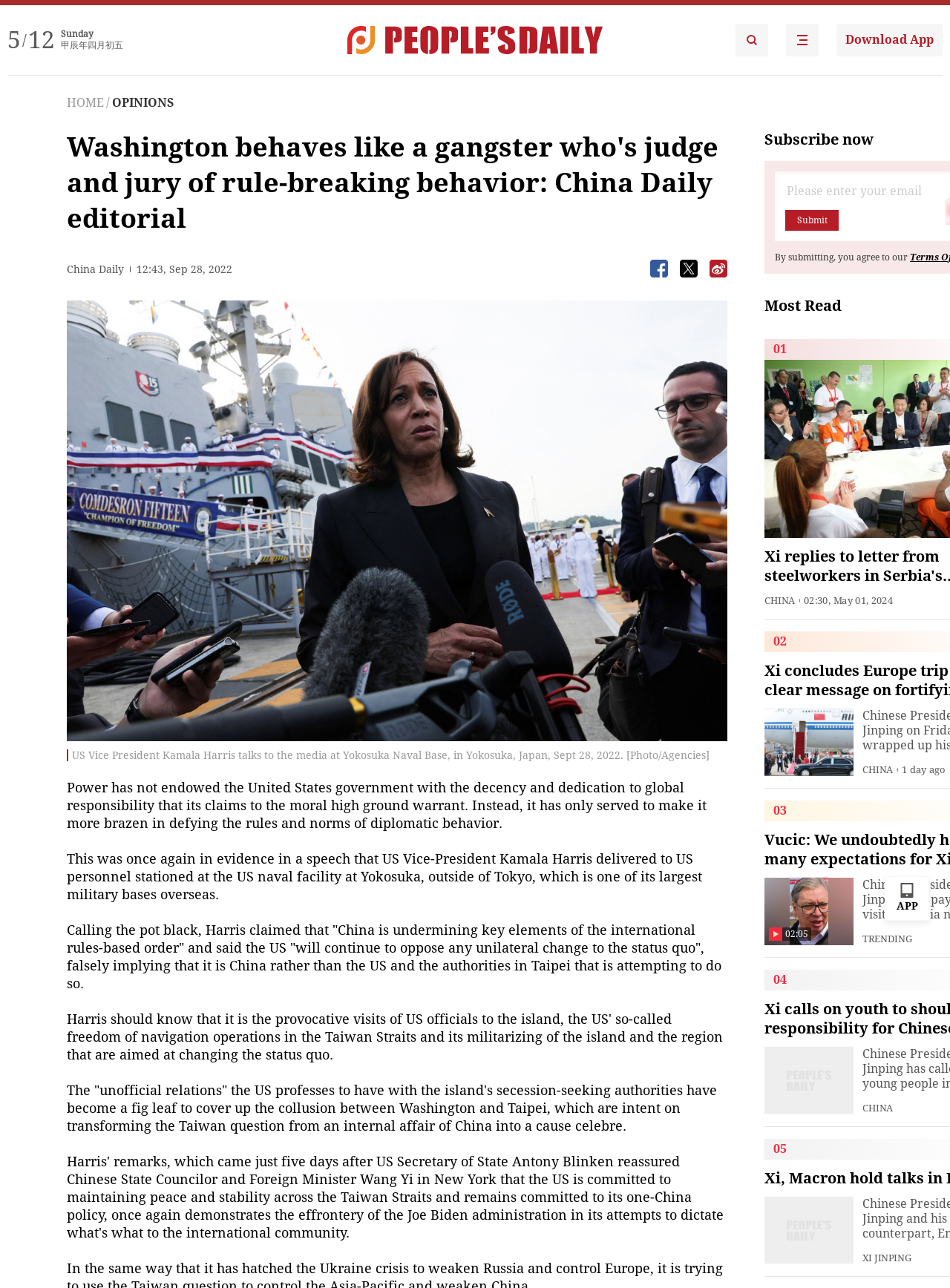Carefully observe the image and respond to the question with a detailed answer:
What is the category of the article 'Xi concludes Europe trip with clear message on fortifying cooperation'?

The category of the article can be found in the text 'CHINA' which is located above the article title 'Xi concludes Europe trip with clear message on fortifying cooperation'.